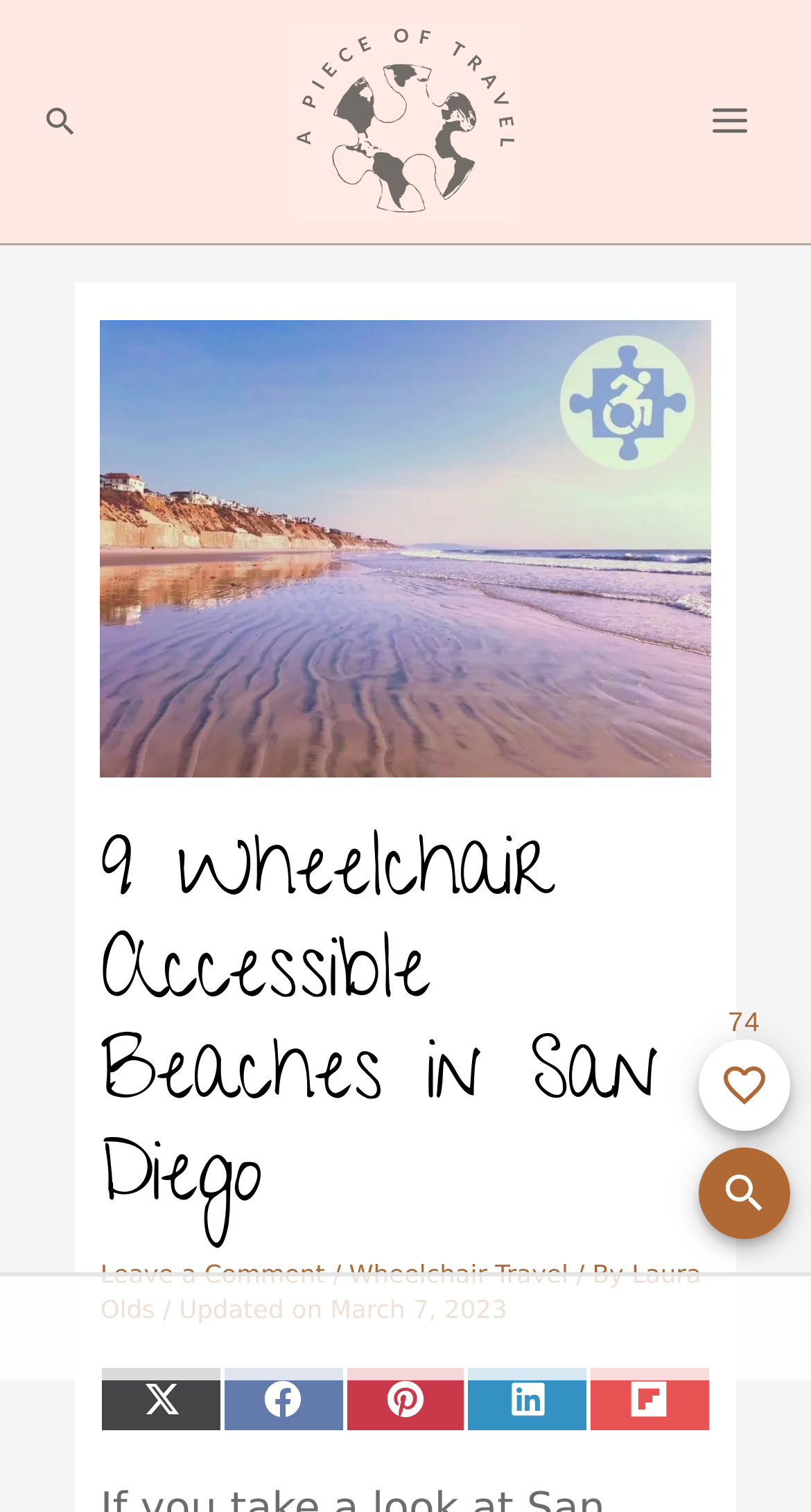Look at the image and give a detailed response to the following question: Who is the author of the article?

I found the link element that says 'Laura Olds' which is likely the author of the article.